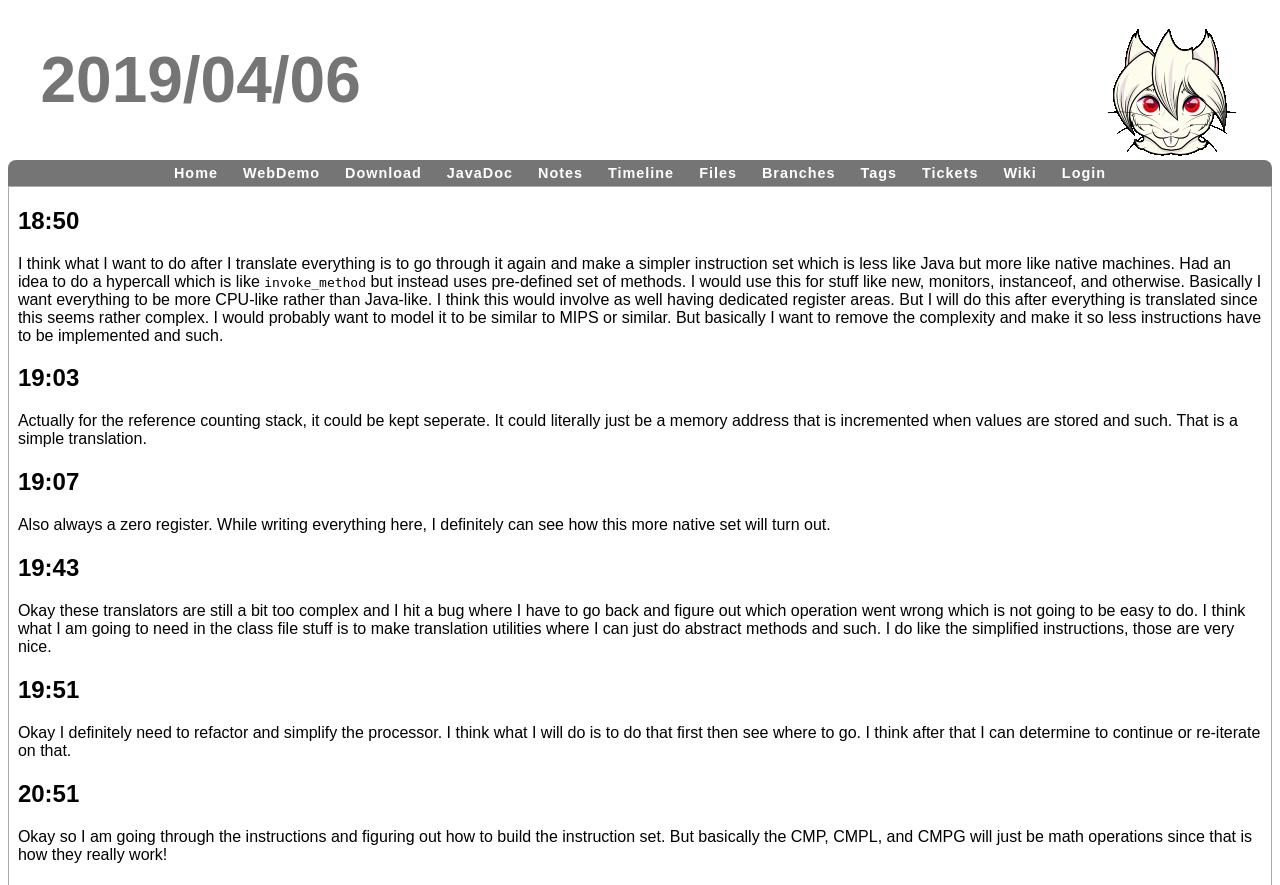What is the author's plan for the processor?
Please give a detailed and elaborate answer to the question.

The author plans to refactor and simplify the processor, and then determine the next steps, as the current translators are too complex and need to be reworked.